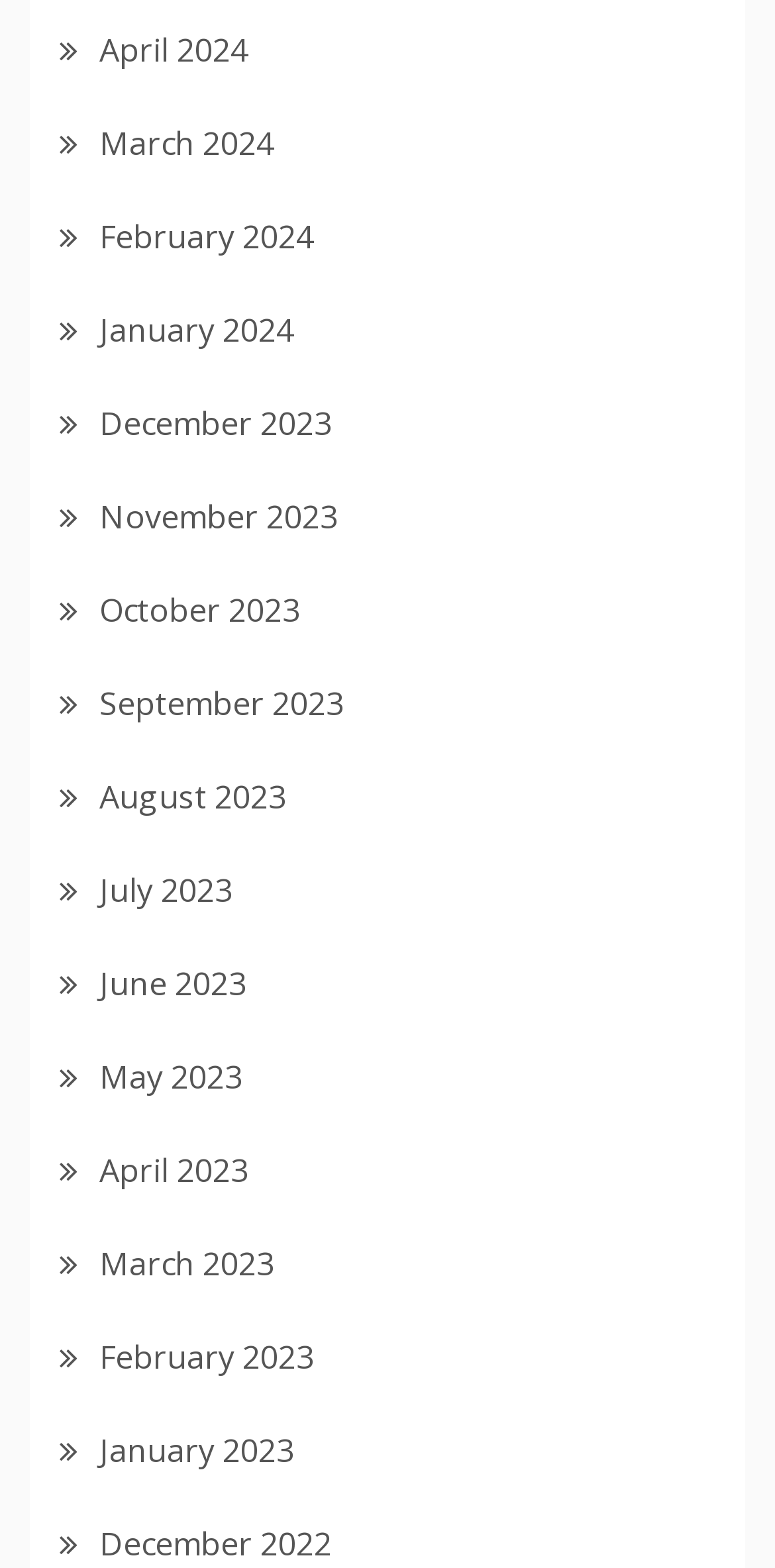Kindly determine the bounding box coordinates of the area that needs to be clicked to fulfill this instruction: "go to March 2023".

[0.128, 0.792, 0.354, 0.82]